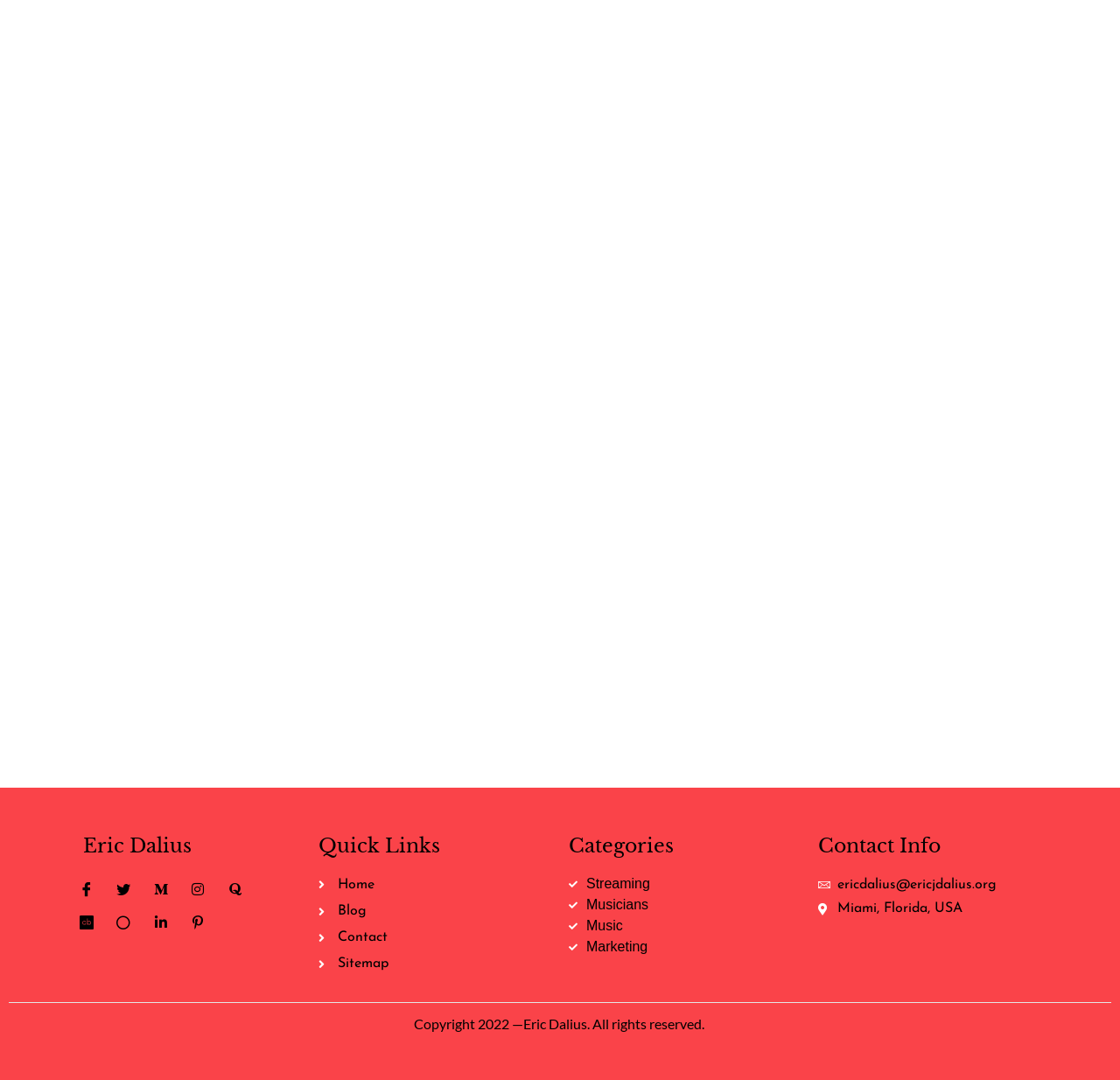Please identify the coordinates of the bounding box that should be clicked to fulfill this instruction: "Read more about ChatGPT 5: The Next Evolution in OpenAI’s Language Models".

[0.341, 0.369, 0.393, 0.38]